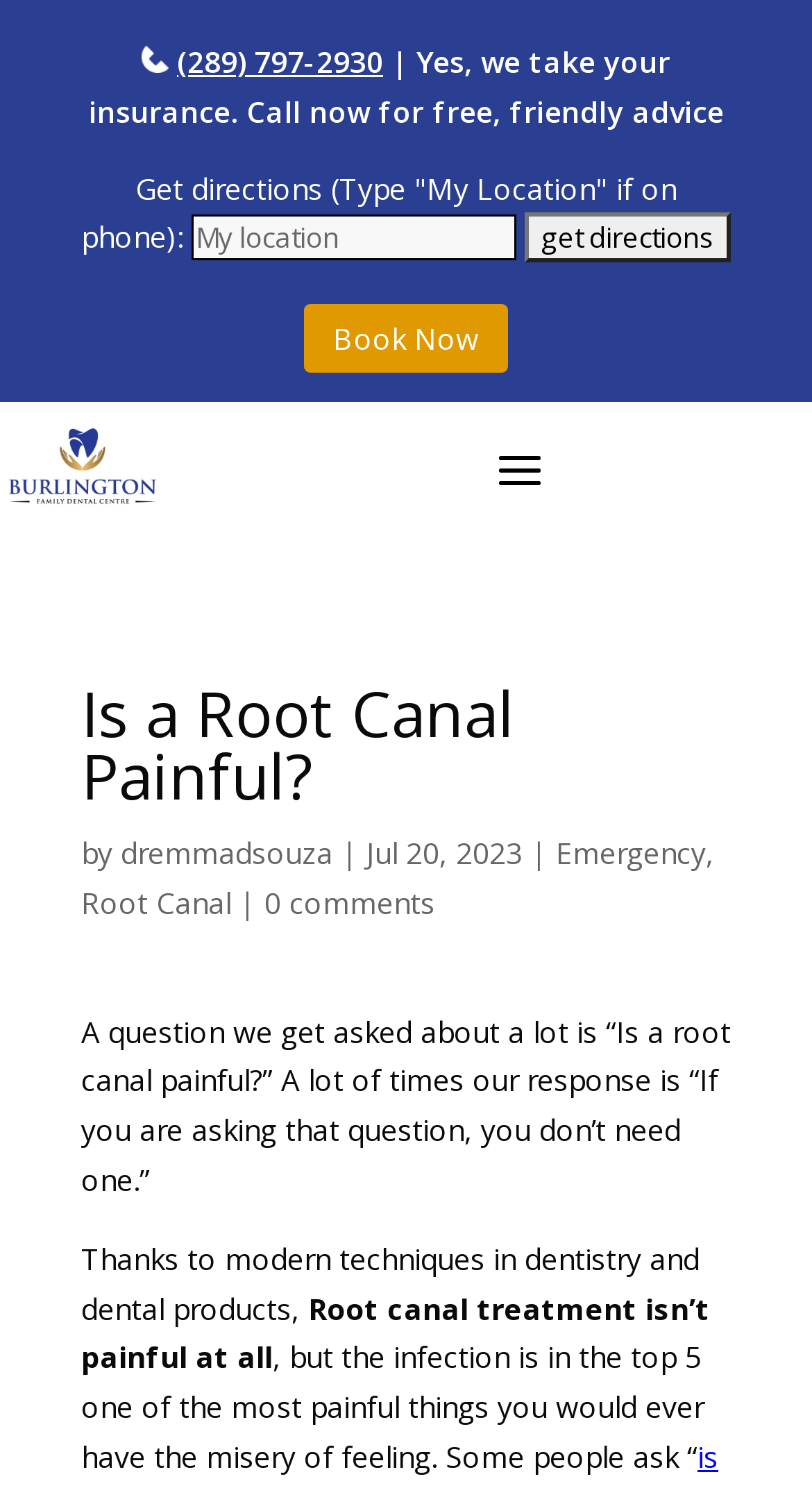What is the phone number to call for free advice?
From the image, respond using a single word or phrase.

(289) 797-2930